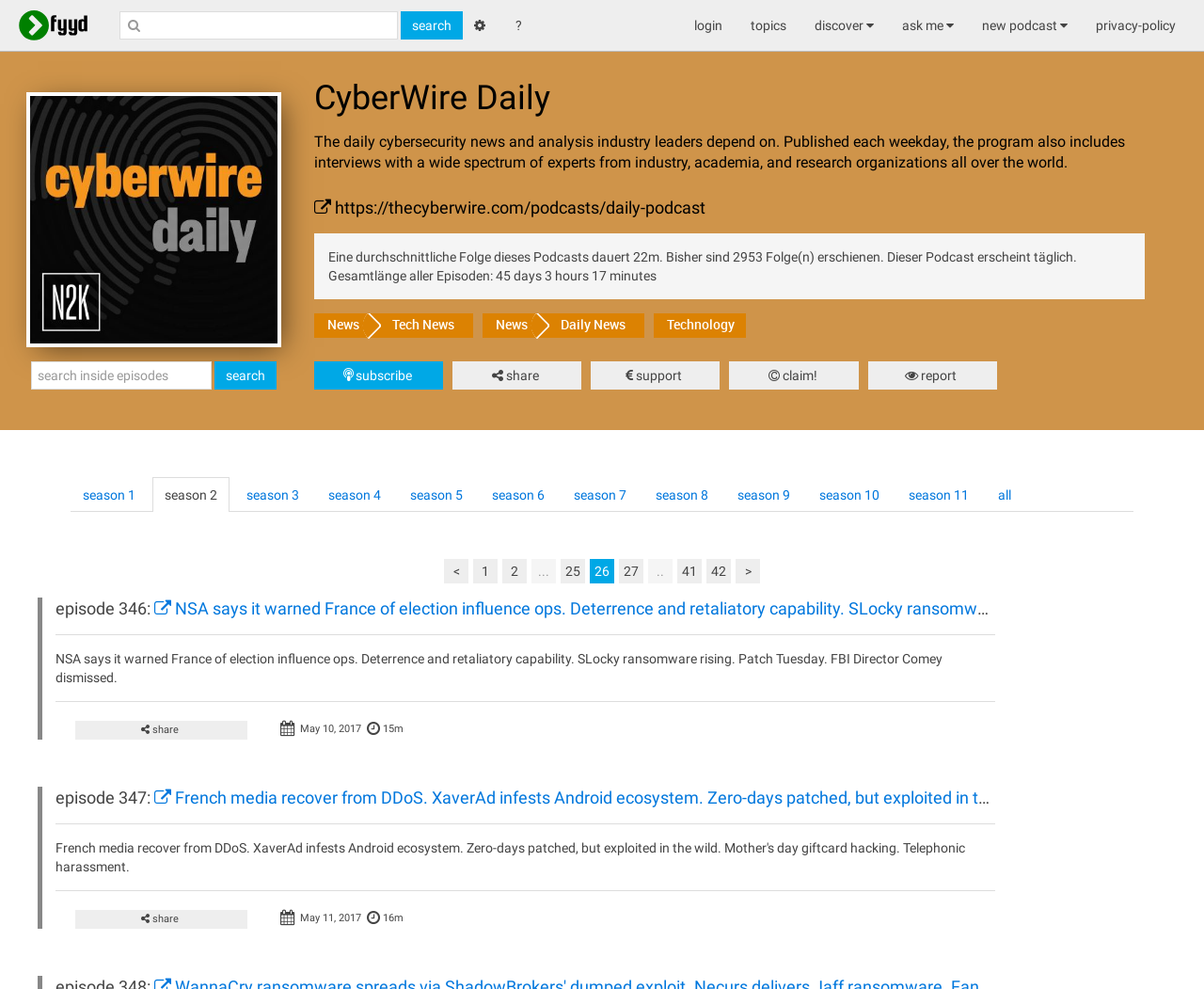Determine the coordinates of the bounding box that should be clicked to complete the instruction: "go to the topics page". The coordinates should be represented by four float numbers between 0 and 1: [left, top, right, bottom].

[0.612, 0.007, 0.665, 0.045]